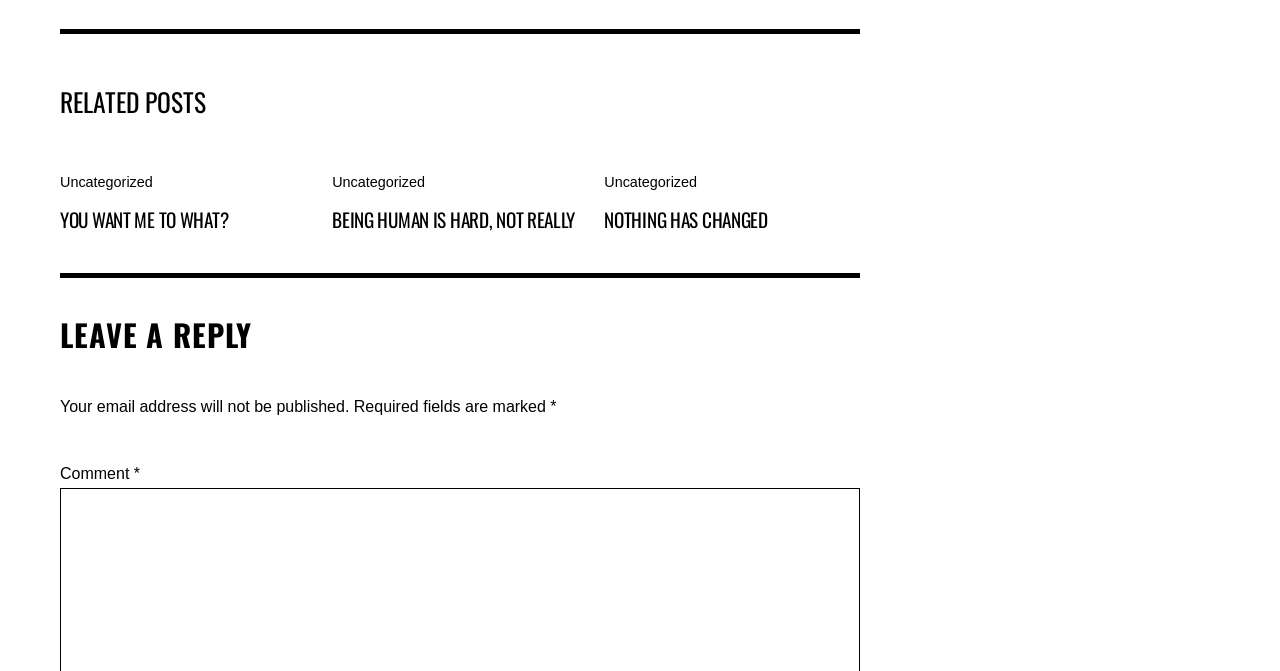What is the required information to leave a reply?
Utilize the image to construct a detailed and well-explained answer.

I analyzed the elements in the 'LEAVE A REPLY' section and found a static text element 'Your email address will not be published.' and another static text element 'Comment', which implies that an email address and a comment are required to leave a reply.